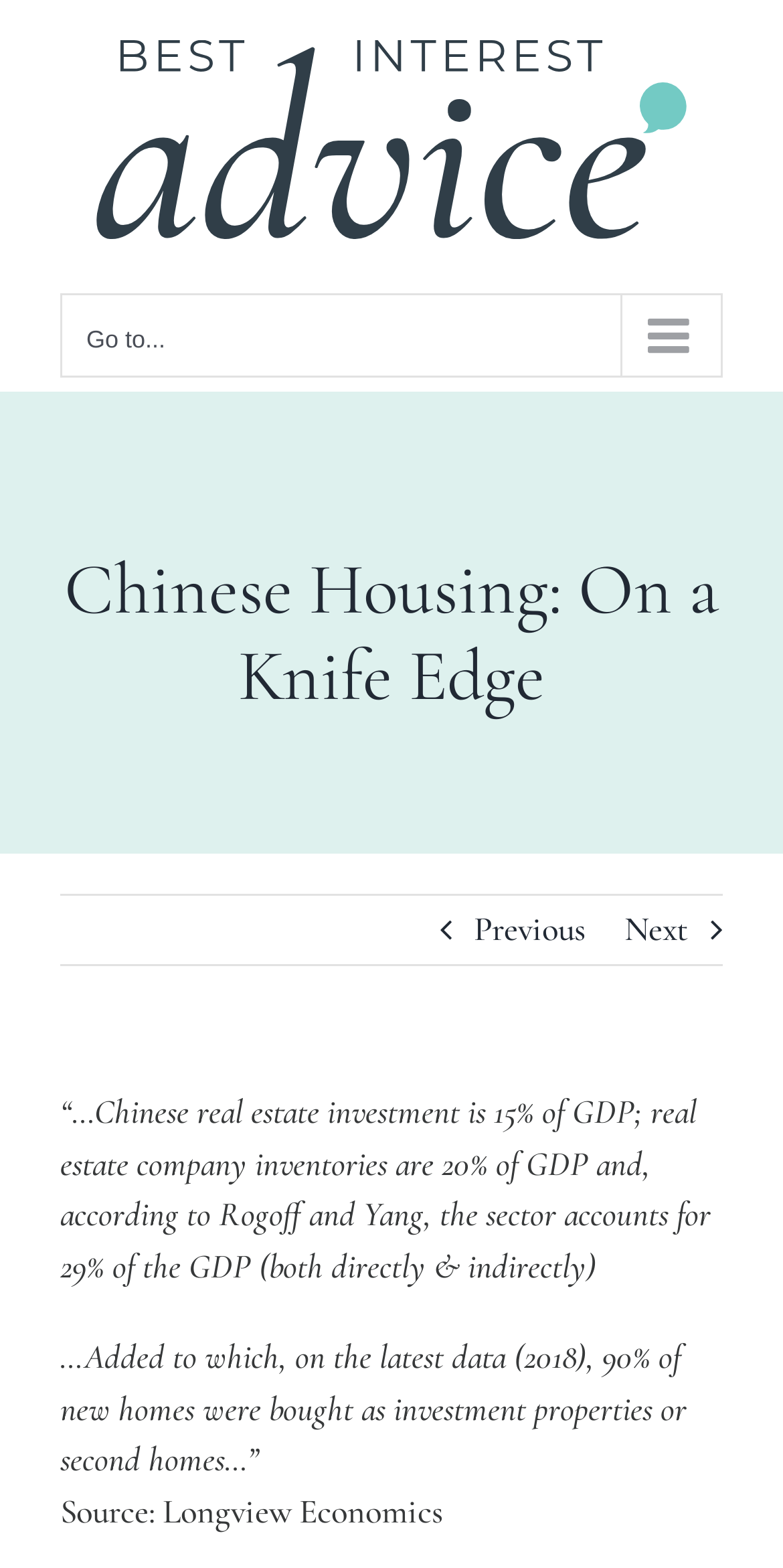Can you extract the primary headline text from the webpage?

Chinese Housing: On a Knife Edge